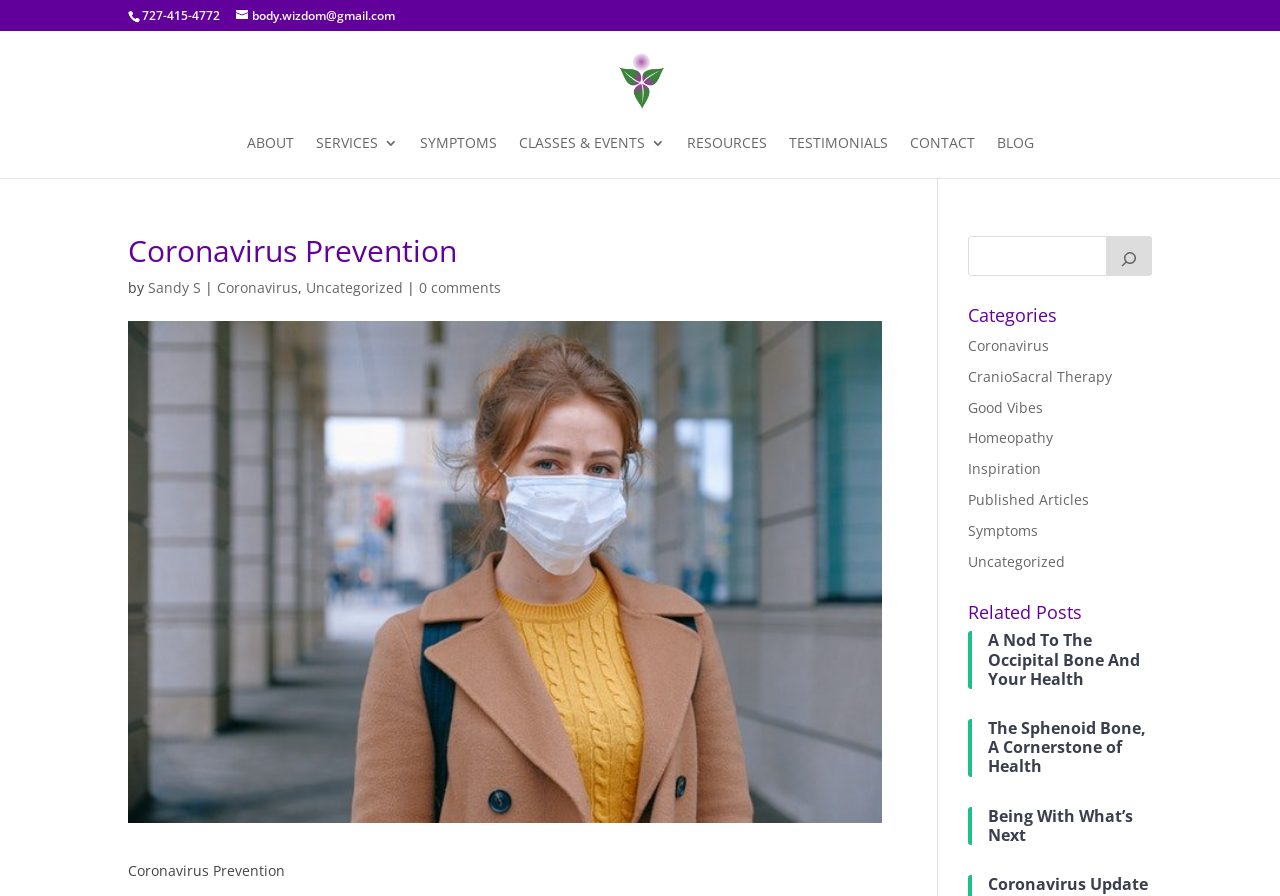Provide the bounding box coordinates of the section that needs to be clicked to accomplish the following instruction: "Send an email to Body Wisdom CranioSacral Therapy."

[0.184, 0.008, 0.309, 0.027]